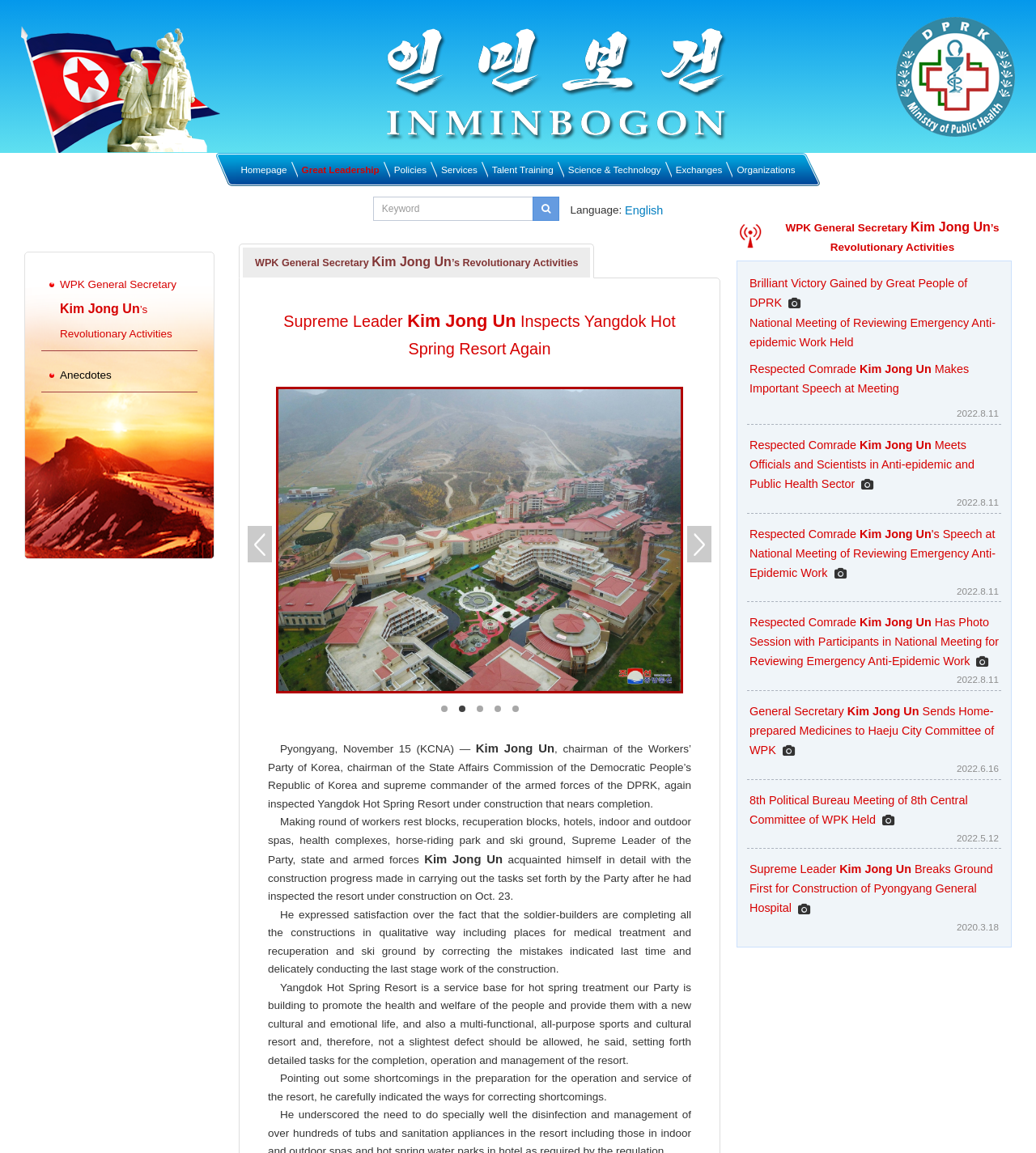Please locate the UI element described by "Organizations" and provide its bounding box coordinates.

[0.707, 0.133, 0.772, 0.161]